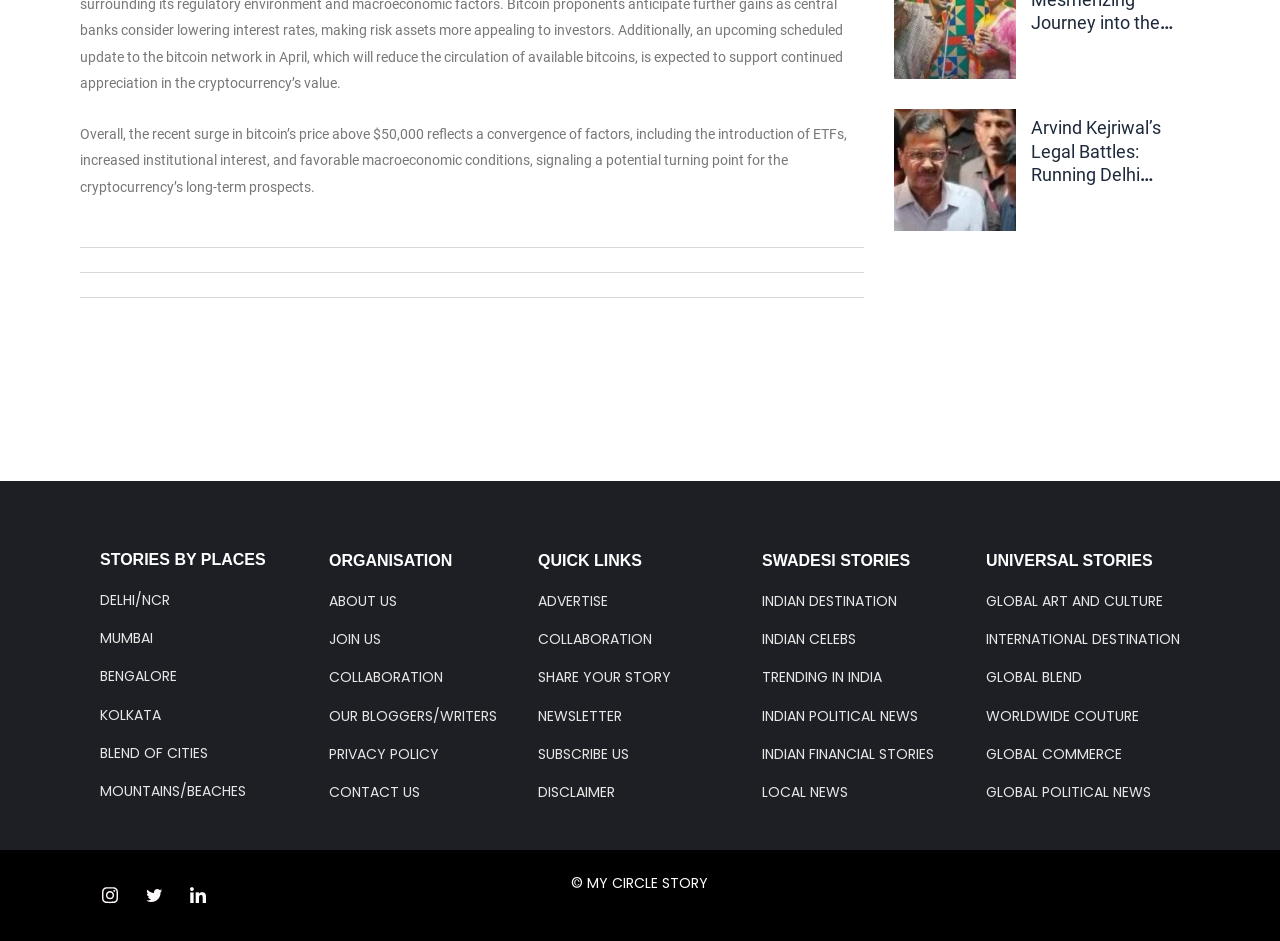Please identify the bounding box coordinates of the element that needs to be clicked to execute the following command: "Learn about the organization". Provide the bounding box using four float numbers between 0 and 1, formatted as [left, top, right, bottom].

[0.257, 0.586, 0.405, 0.608]